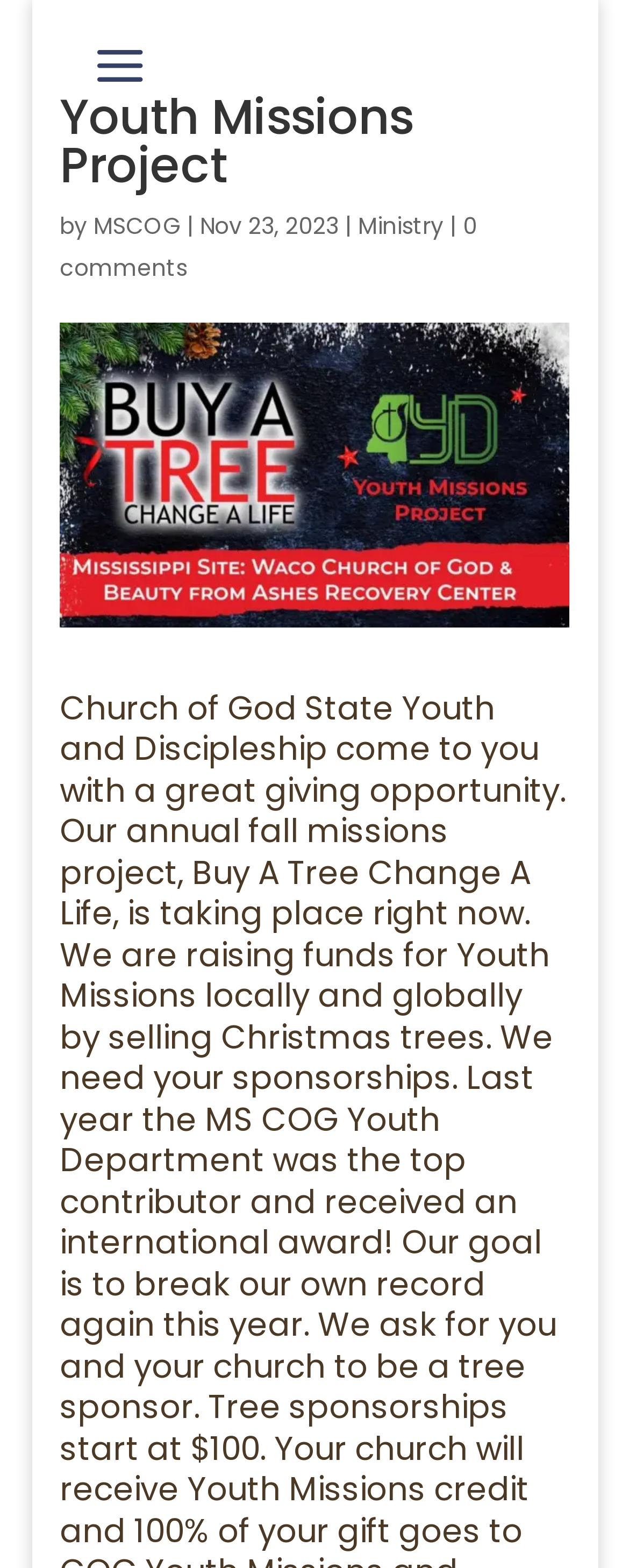What is the theme of the image?
Please provide a single word or phrase as the answer based on the screenshot.

Tree and Life